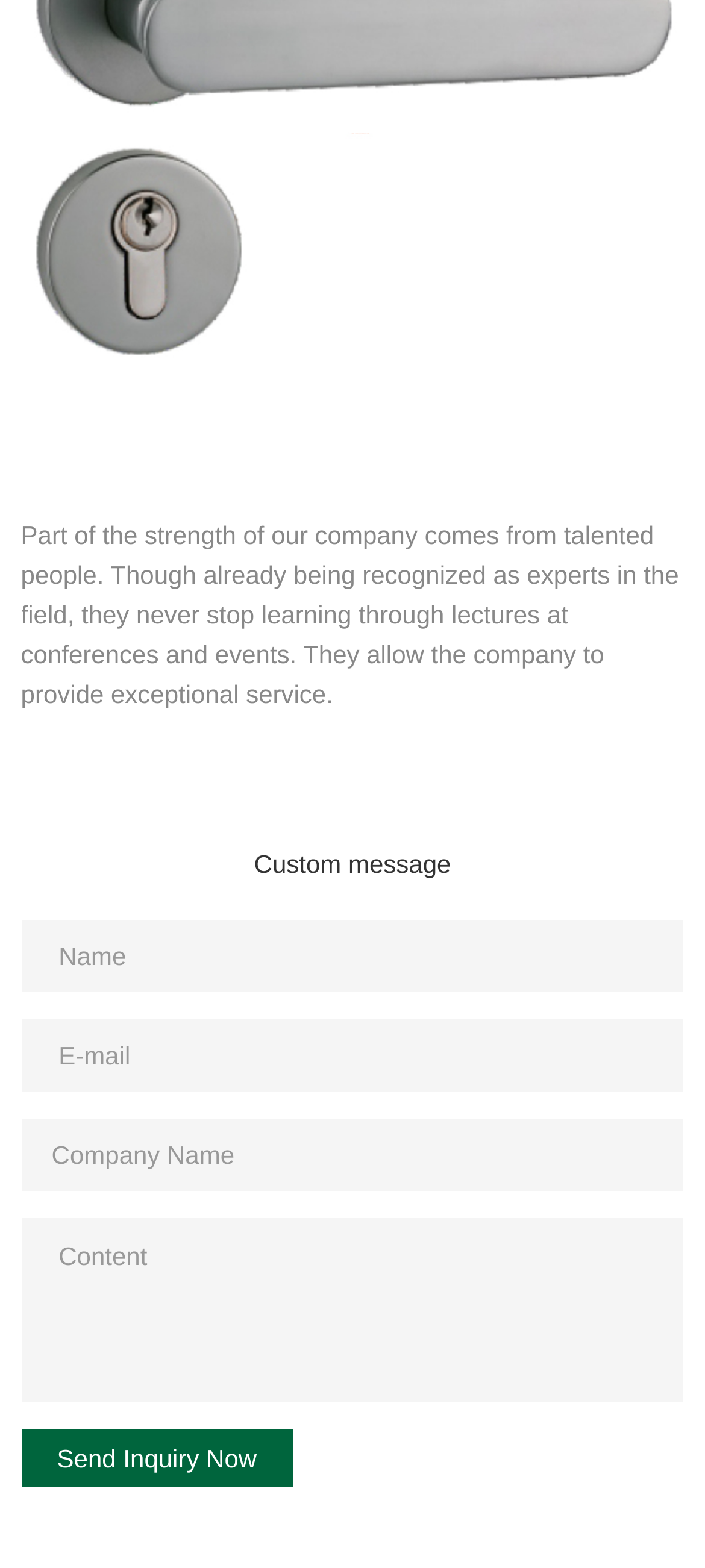Provide the bounding box coordinates of the HTML element described by the text: "December 2021". The coordinates should be in the format [left, top, right, bottom] with values between 0 and 1.

None